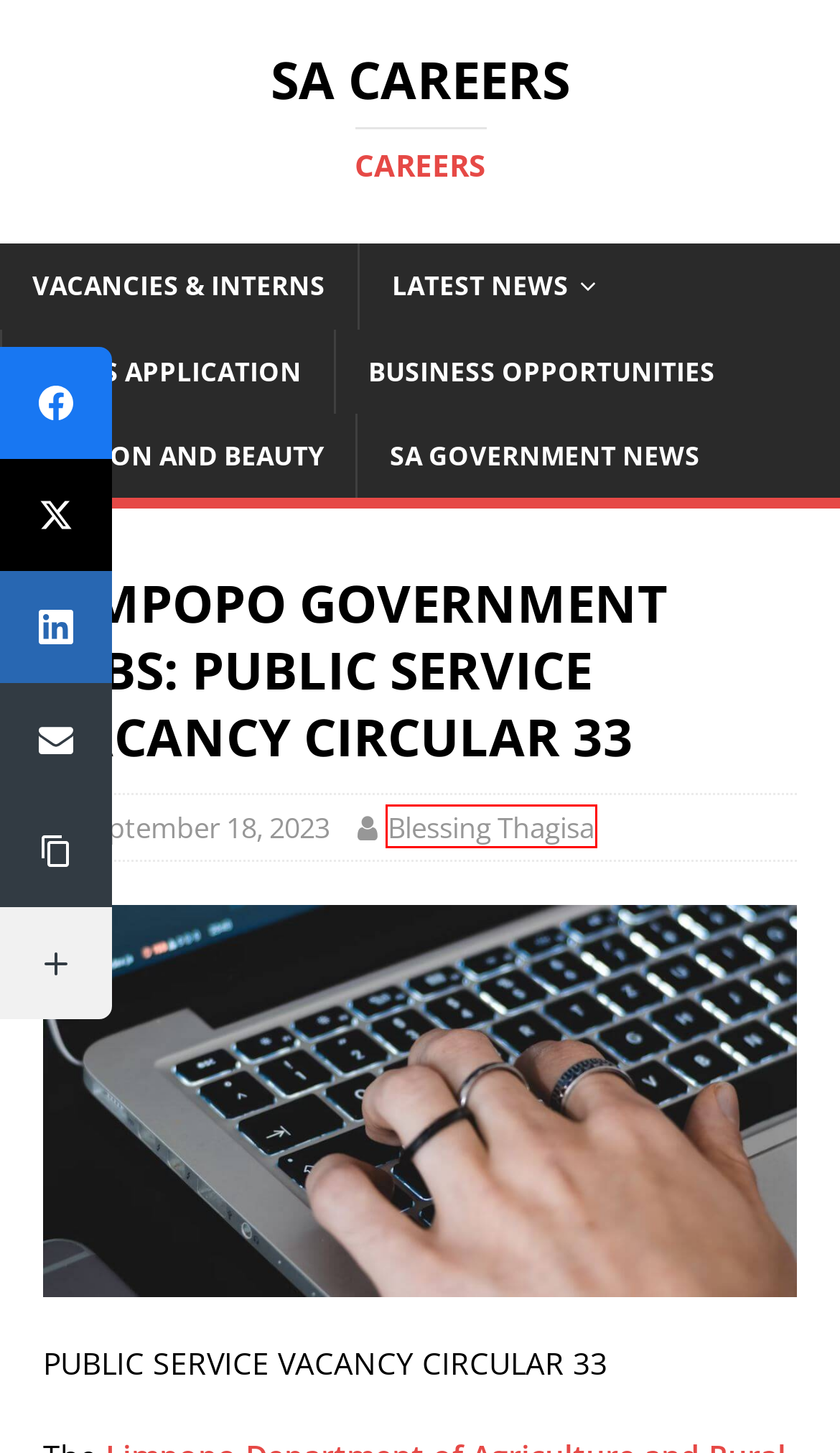Take a look at the provided webpage screenshot featuring a red bounding box around an element. Select the most appropriate webpage description for the page that loads after clicking on the element inside the red bounding box. Here are the candidates:
A. SA Government News Archives SA Careers
B. September 2023 SA Careers
C. Business Opportunities Archives SA Careers
D. Fashion And Beauty Archives SA Careers
E. NFSAS Application
F. VACANCIES & INTERNS Archives SA Careers
G. Blessing Thagisa SA Careers
H. SA Careers Careers

G